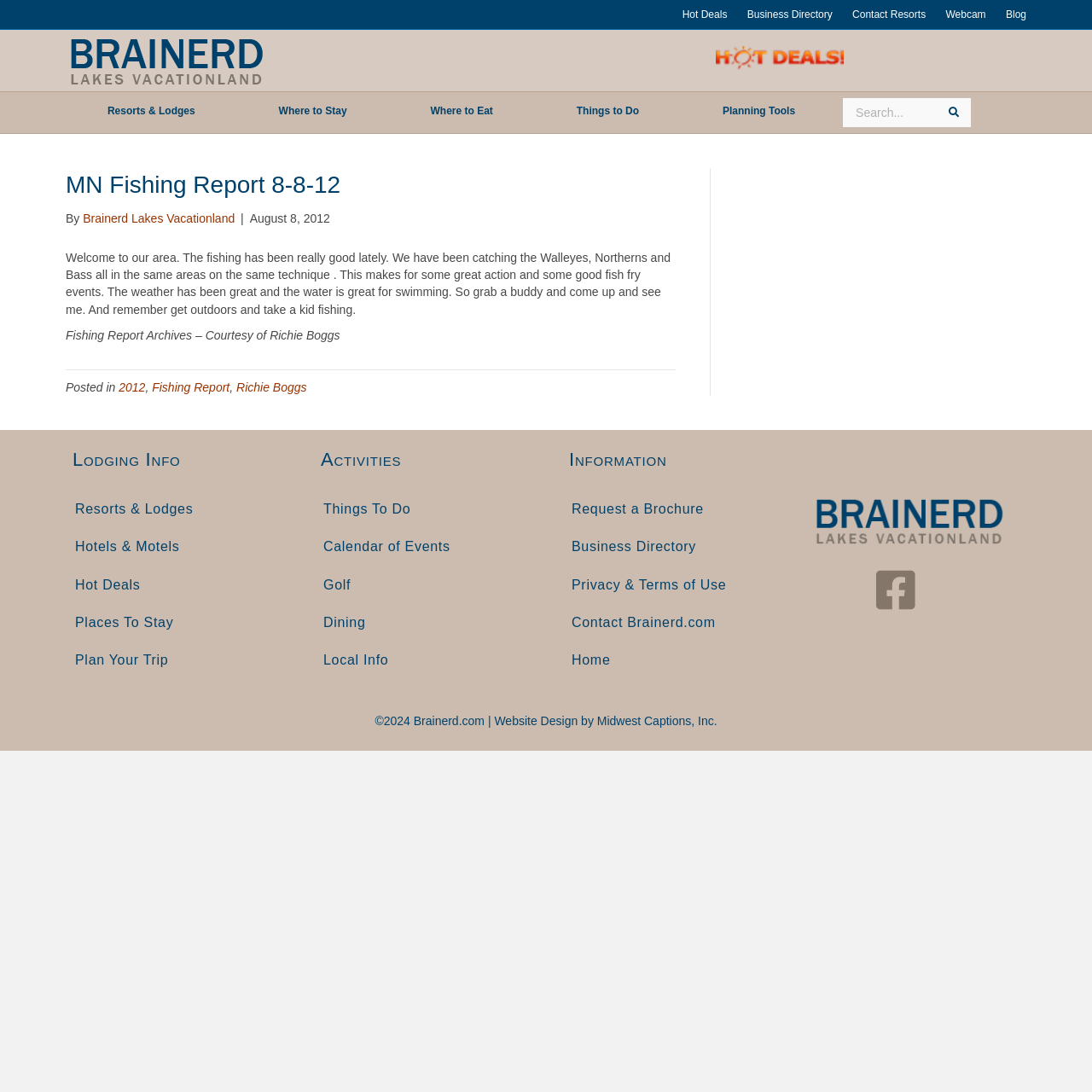Please answer the following question using a single word or phrase: What is the main topic of this webpage?

Fishing Report